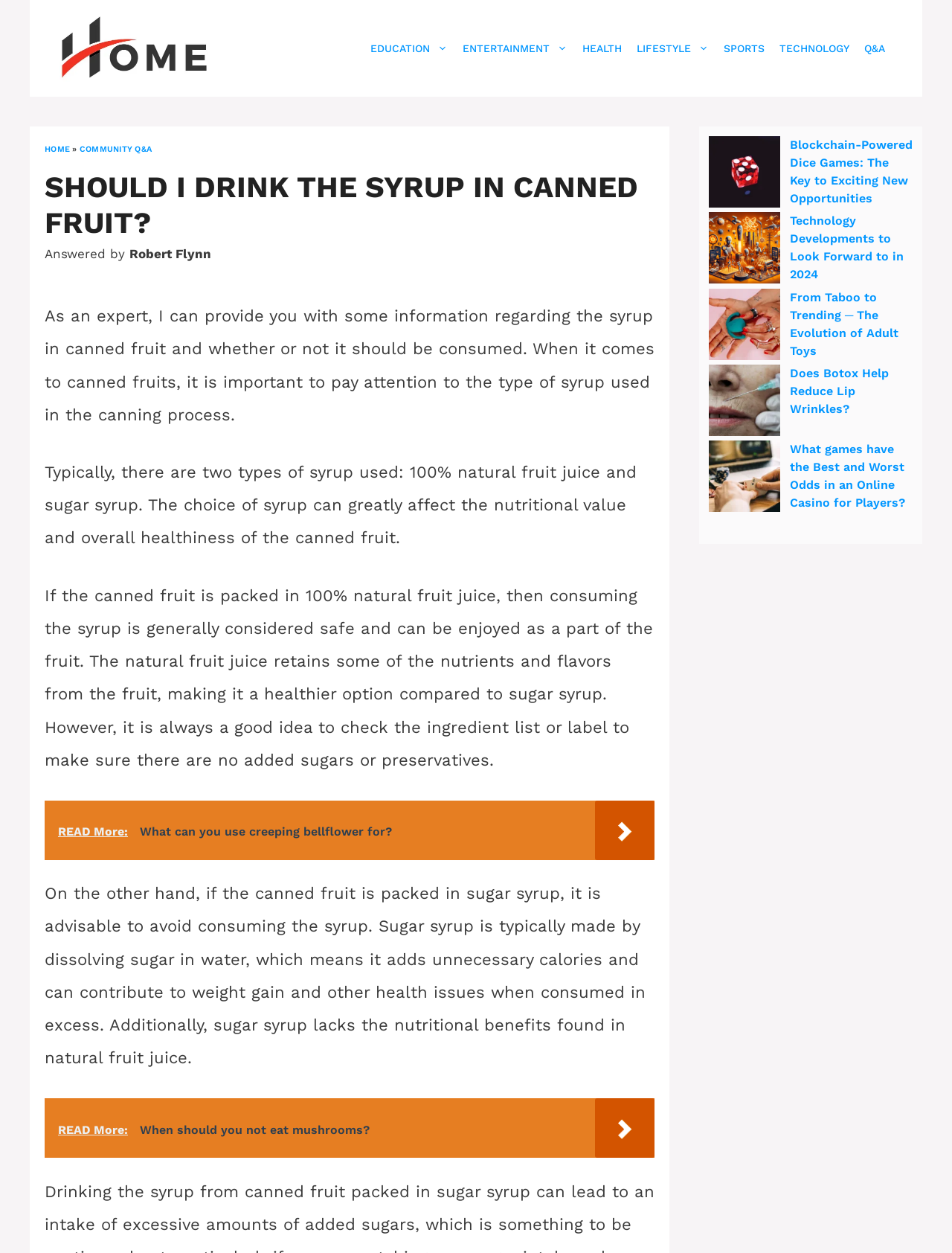Find the bounding box coordinates of the area that needs to be clicked in order to achieve the following instruction: "Check the 'HEALTH' category". The coordinates should be specified as four float numbers between 0 and 1, i.e., [left, top, right, bottom].

[0.604, 0.024, 0.661, 0.053]